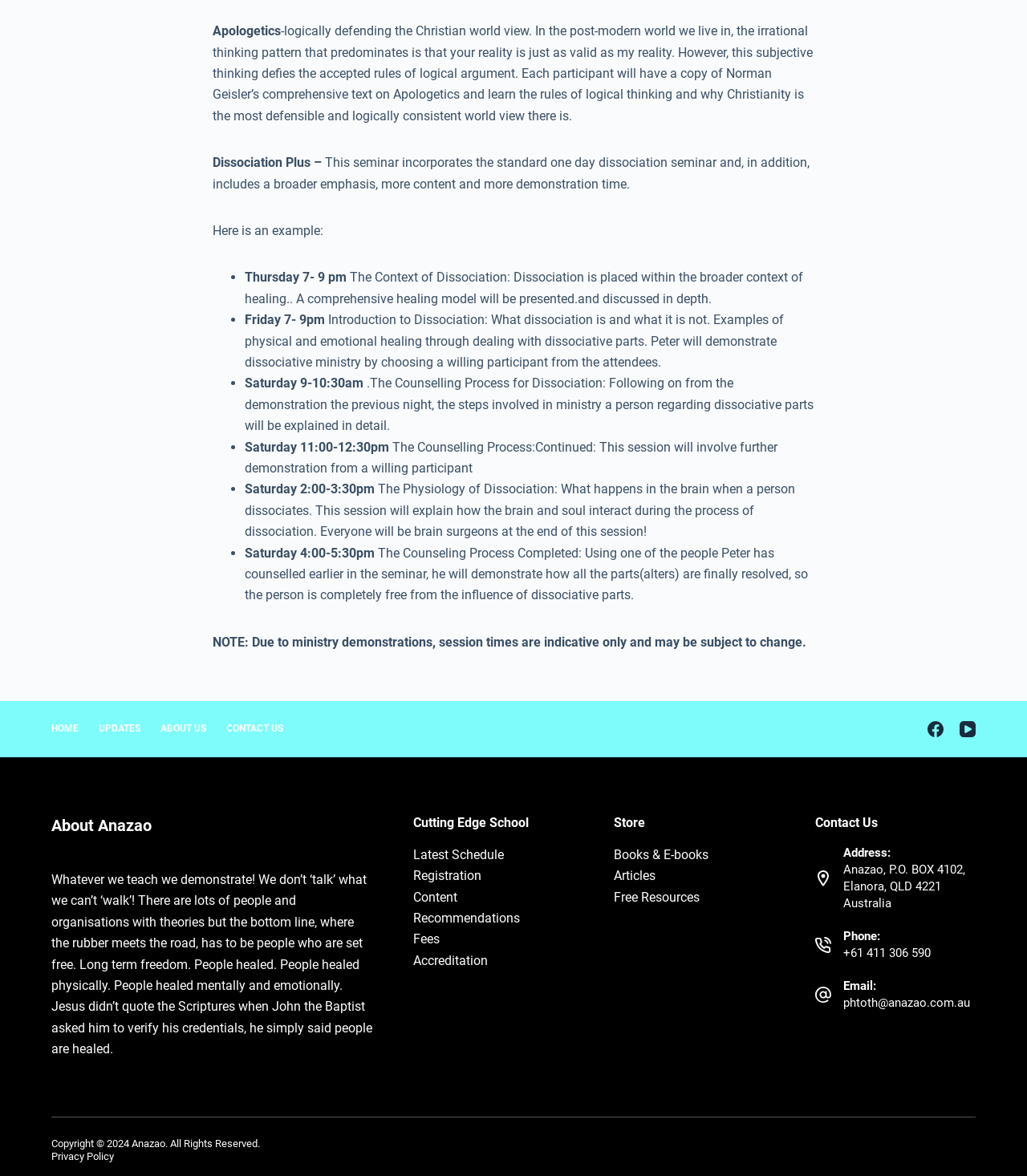Please provide the bounding box coordinates for the element that needs to be clicked to perform the following instruction: "Click on the 'HOME' menu item". The coordinates should be given as four float numbers between 0 and 1, i.e., [left, top, right, bottom].

[0.04, 0.615, 0.086, 0.625]